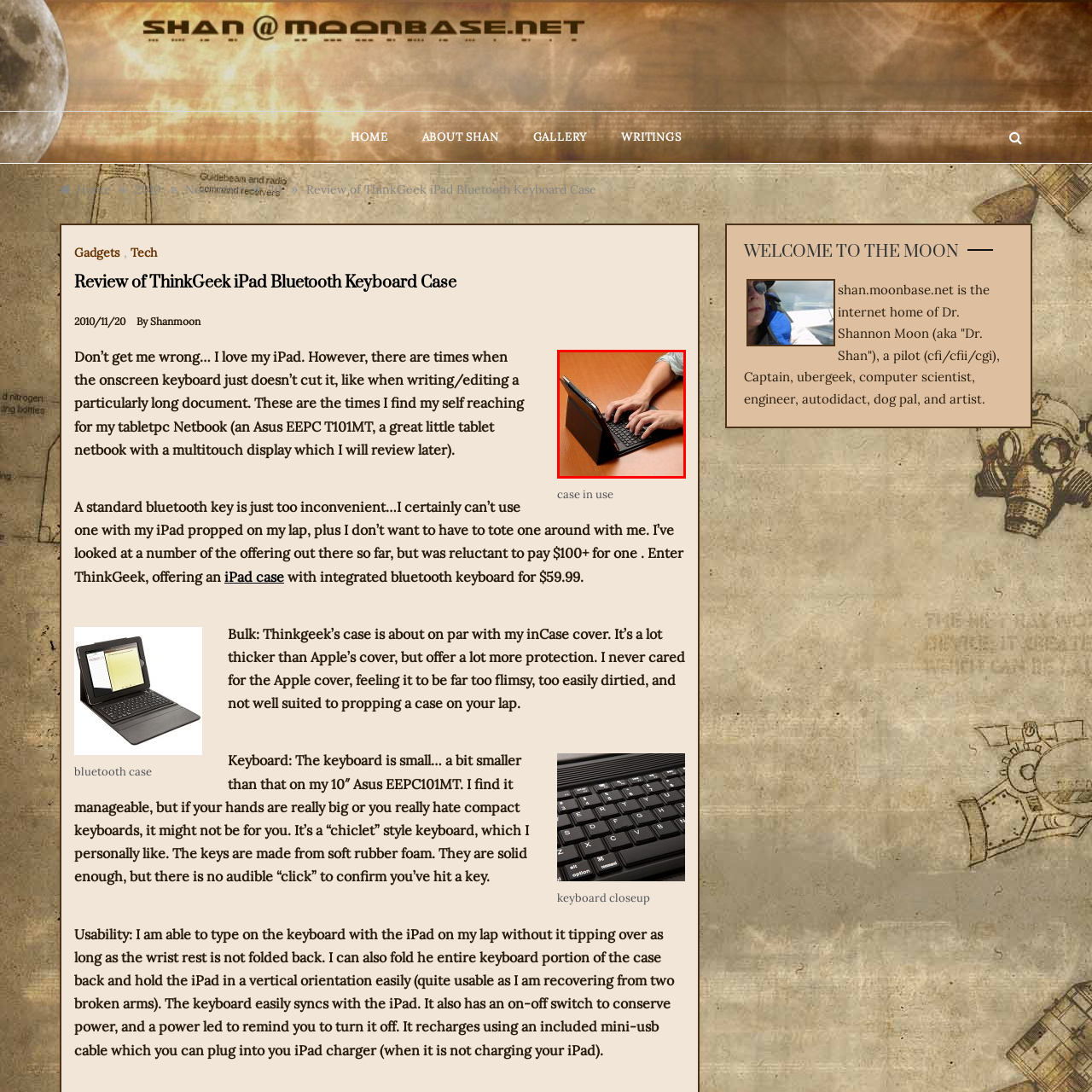Elaborate on the image contained within the red outline, providing as much detail as possible.

The image showcases a user actively typing on a Bluetooth keyboard integrated with an iPad case, highlighting a practical setup for mobile productivity. The iPad is securely propped up, allowing for a comfortable typing position as the user’s hands gracefully navigate the chiclet-style keys. The dark case contrasts with the warm wood surface underneath, emphasizing the sleek design of the keyboard and device. This scene illustrates the convenience of using such a case for tasks that require more extensive typing, making it ideal for users on the go who need both portability and functionality. The integration of the keyboard within the case combines style and practicality, making it an appealing choice for tech-savvy individuals.